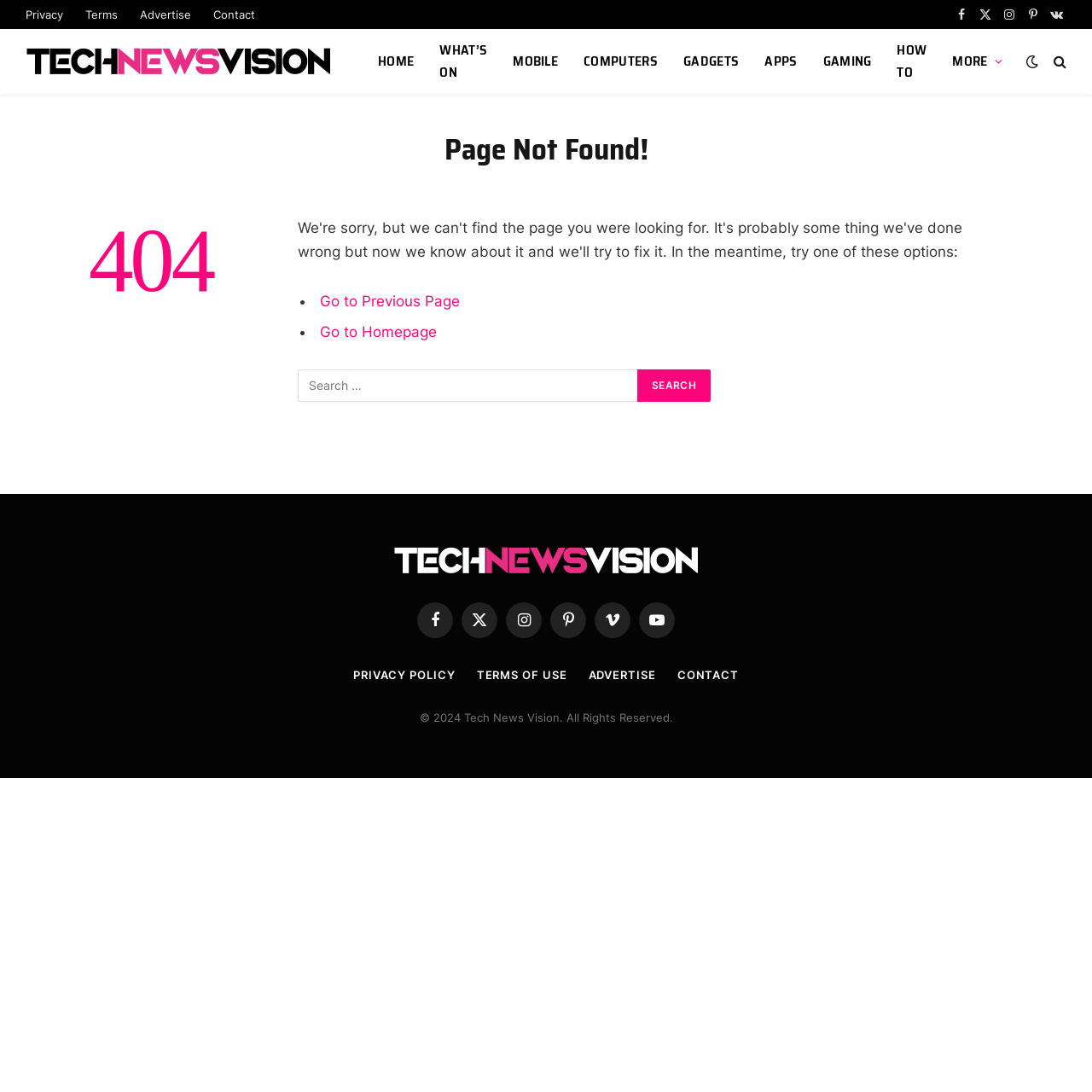Given the element description Vimeo, predict the bounding box coordinates for the UI element in the webpage screenshot. The format should be (top-left x, top-left y, bottom-right x, bottom-right y), and the values should be between 0 and 1.

[0.545, 0.551, 0.577, 0.584]